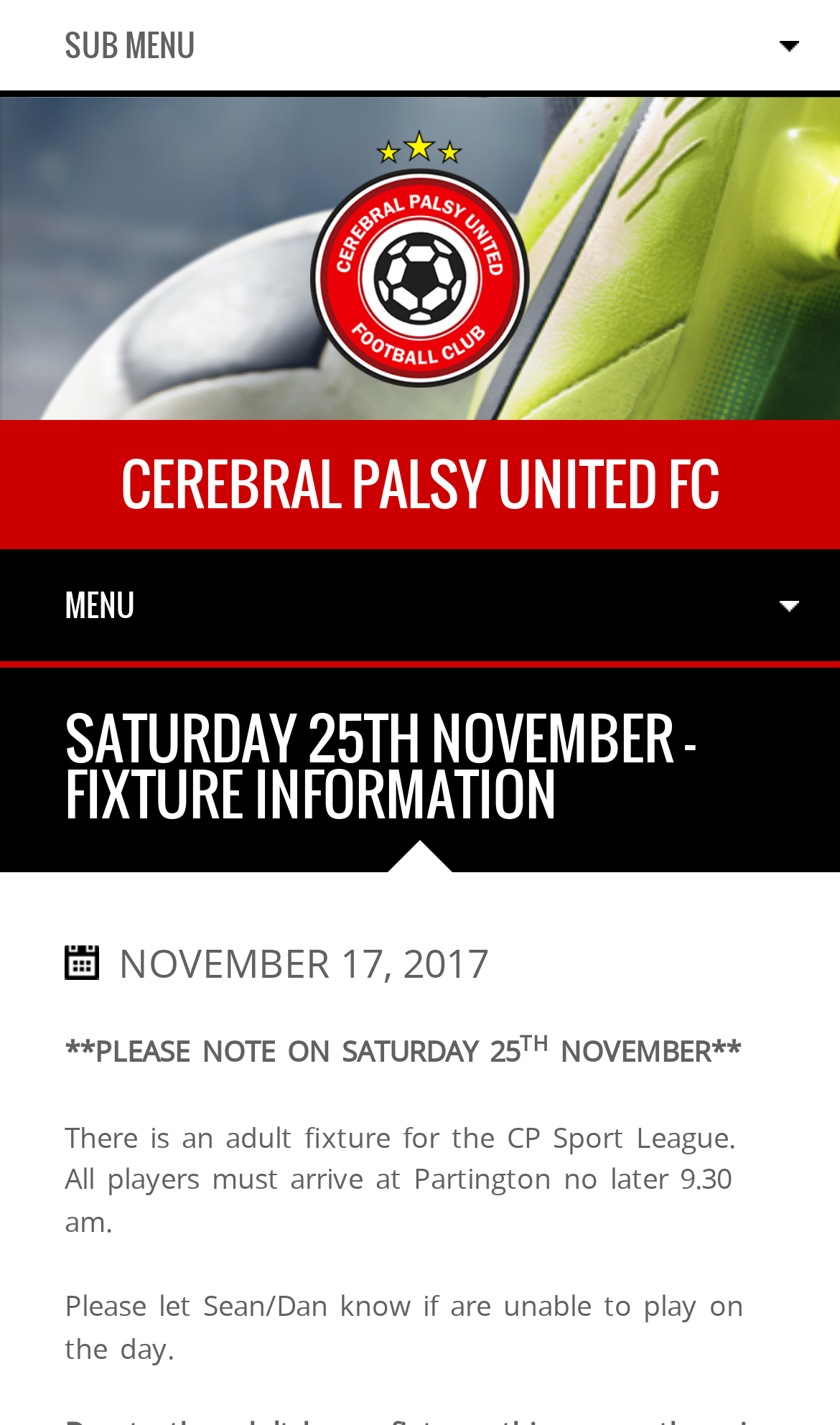Identify the main heading of the webpage and provide its text content.

SATURDAY 25TH NOVEMBER – FIXTURE INFORMATION